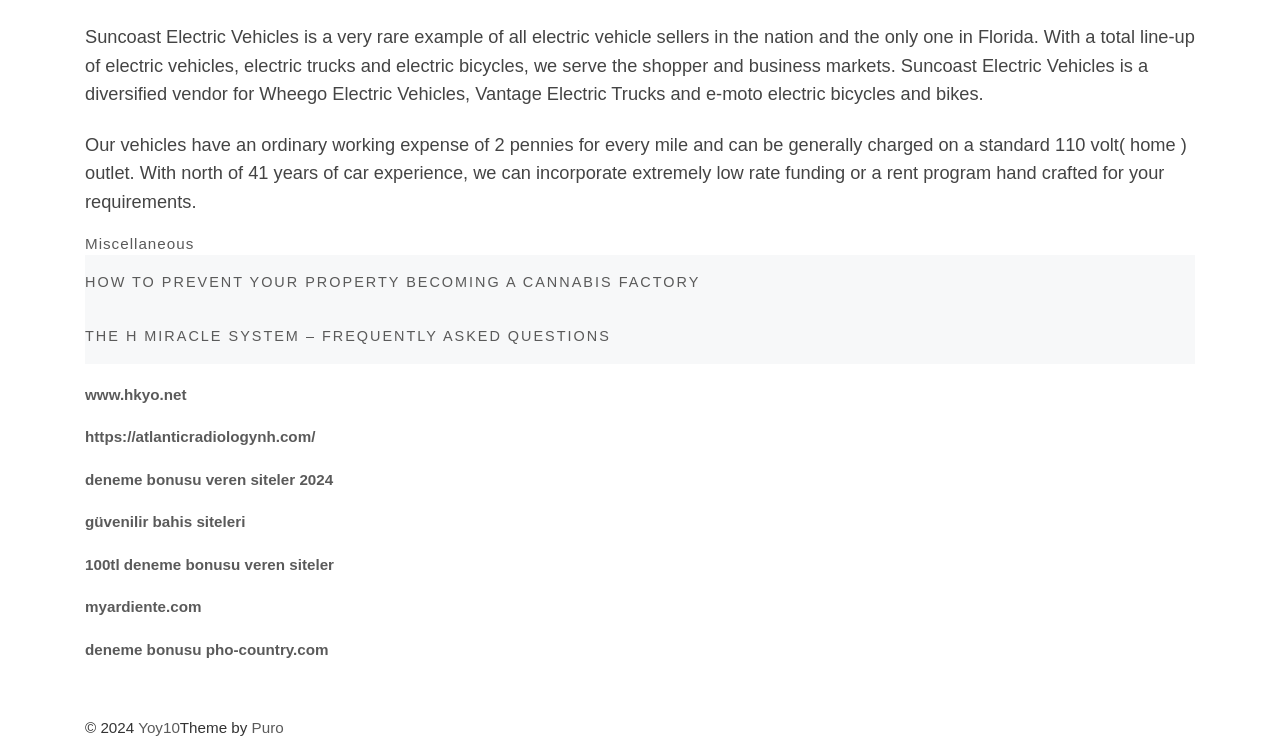Determine the bounding box for the described HTML element: "myardiente.com". Ensure the coordinates are four float numbers between 0 and 1 in the format [left, top, right, bottom].

[0.066, 0.81, 0.157, 0.833]